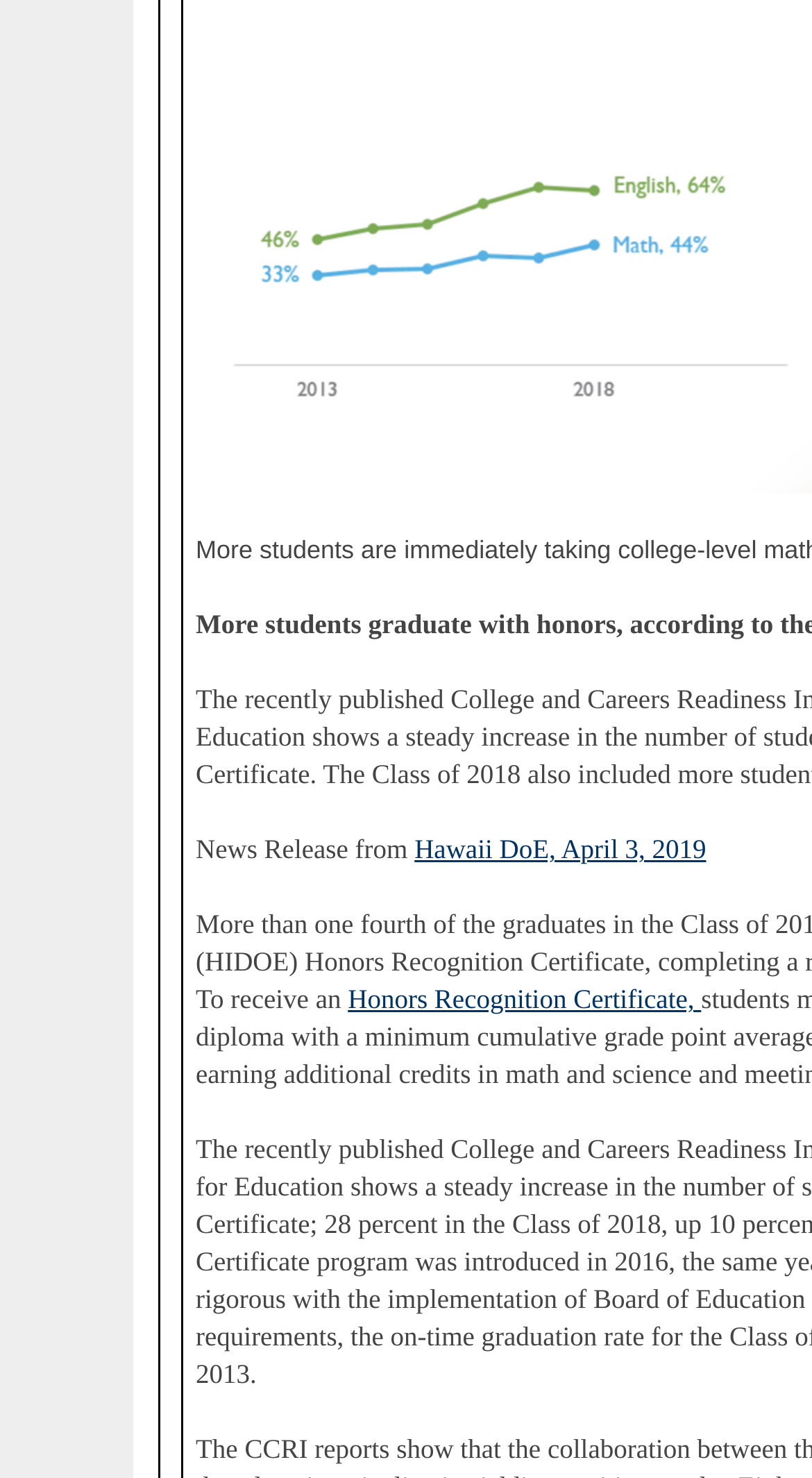Bounding box coordinates are specified in the format (top-left x, top-left y, bottom-right x, bottom-right y). All values are floating point numbers bounded between 0 and 1. Please provide the bounding box coordinate of the region this sentence describes: Honors Recognition Certificate,

[0.428, 0.667, 0.864, 0.686]